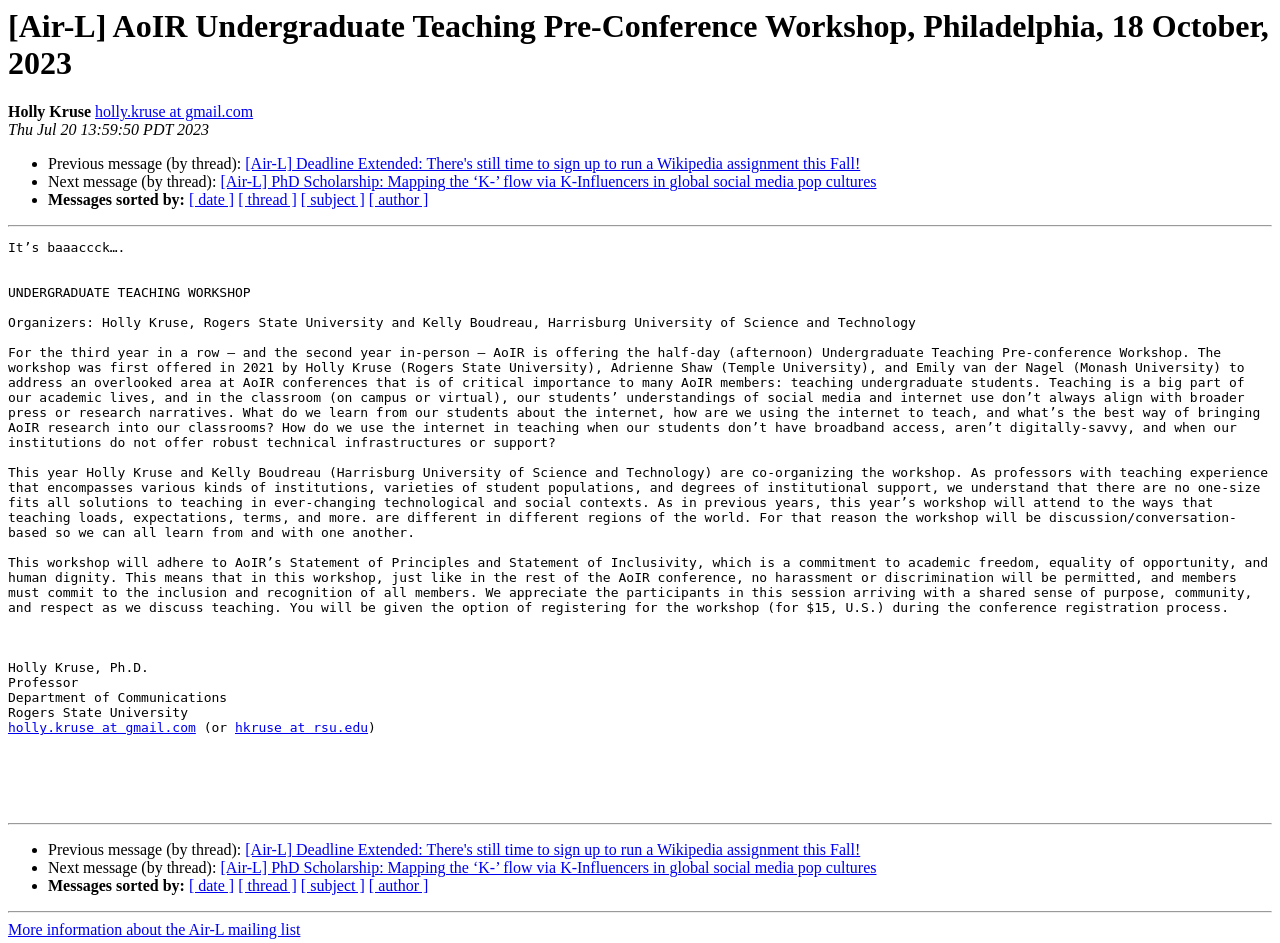What is the date of the Undergraduate Teaching Pre-conference Workshop?
Utilize the information in the image to give a detailed answer to the question.

The date can be found in the title of the webpage, which is '[Air-L] AoIR Undergraduate Teaching Pre-Conference Workshop, Philadelphia, 18 October, 2023'.